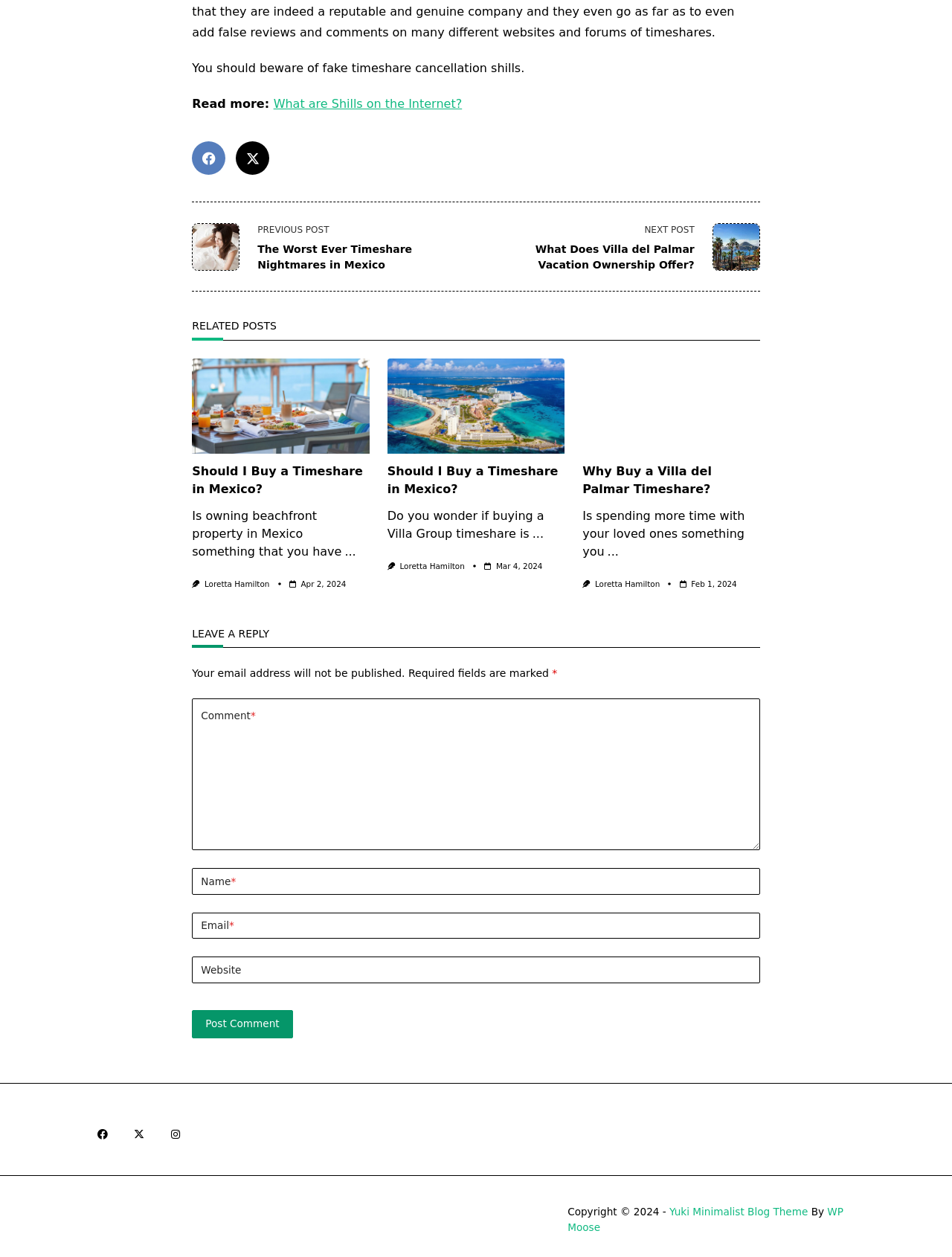What is the topic of the article?
Look at the image and answer with only one word or phrase.

Timeshare